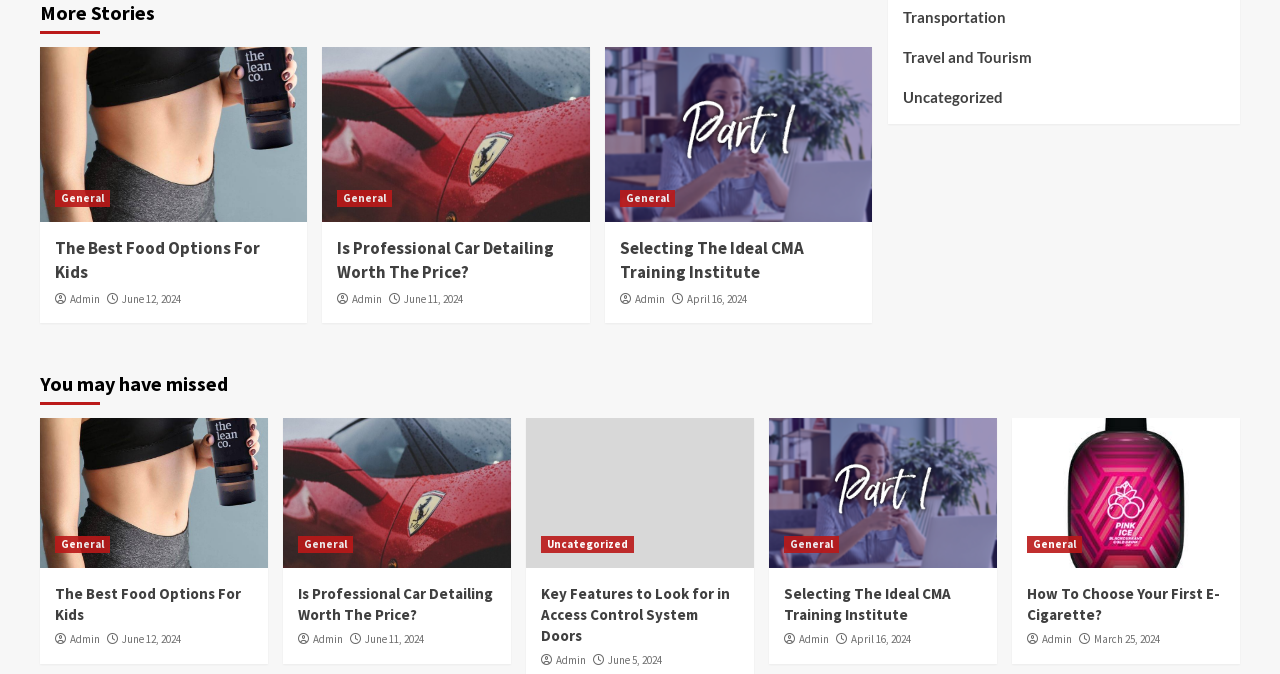Please specify the bounding box coordinates of the clickable region to carry out the following instruction: "Select the Uncategorized category". The coordinates should be four float numbers between 0 and 1, in the format [left, top, right, bottom].

[0.705, 0.126, 0.783, 0.162]